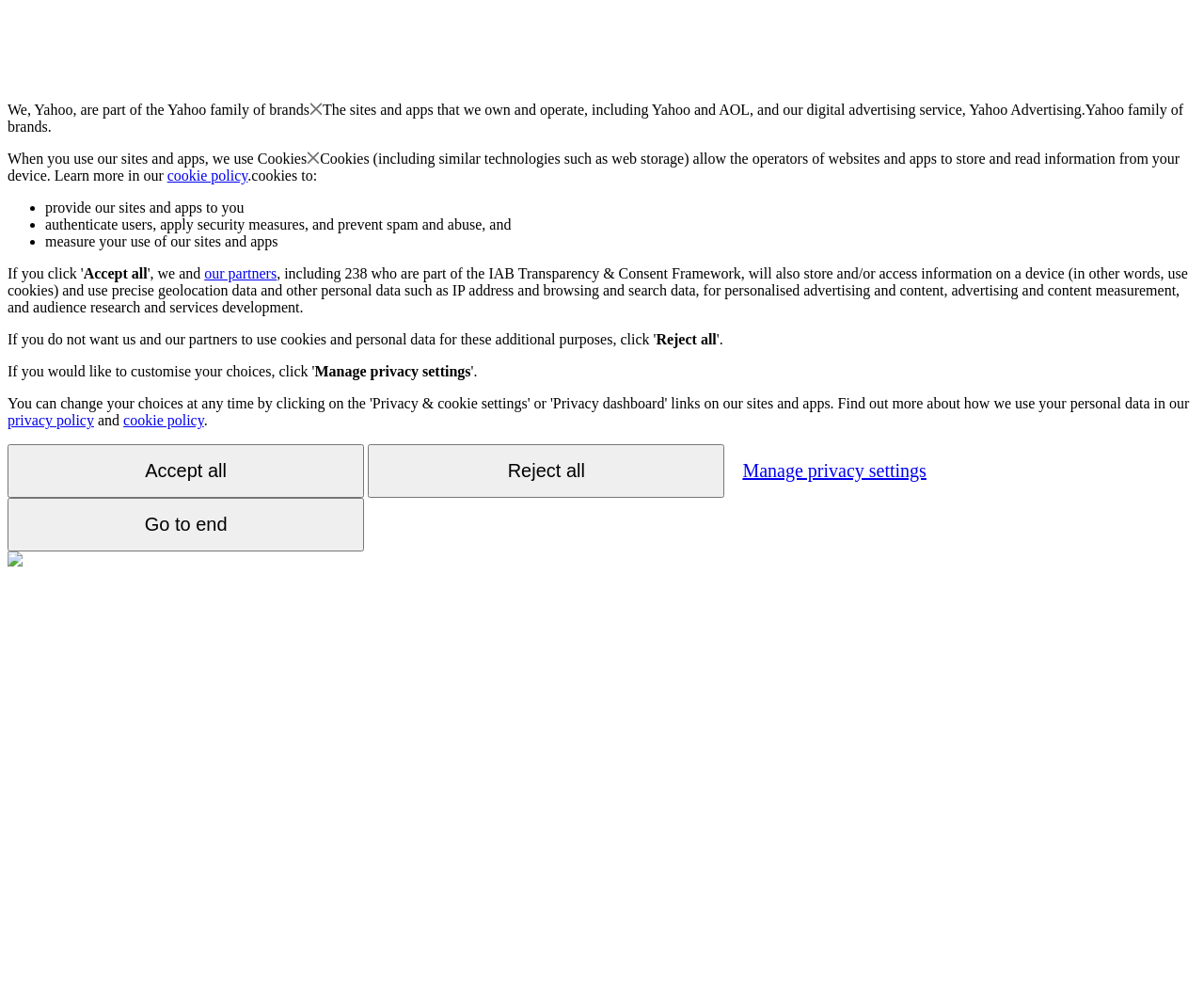What is the purpose of the 'Accept all' button?
Provide an in-depth answer to the question, covering all aspects.

The 'Accept all' button is likely used to accept all cookies and allow the website to store and read information from the user's device. This is inferred from the button's location and the surrounding text, which discusses cookies and data usage.